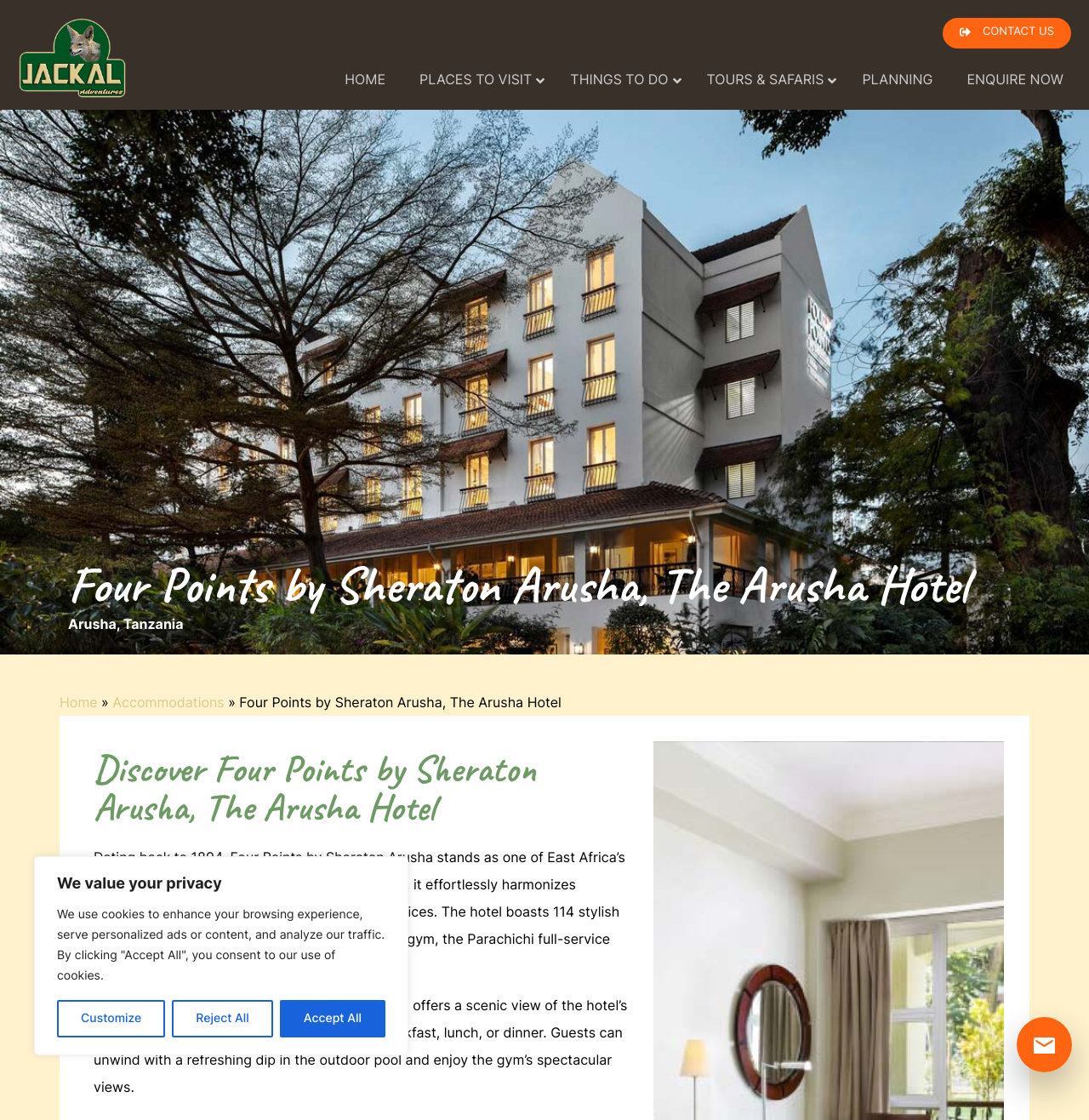Provide a brief response to the question below using one word or phrase:
What is the theme of the icon next to the 'PLACES TO VISIT' link?

uf107